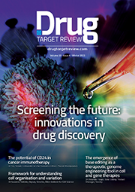What is the purpose of the vibrant colors? Observe the screenshot and provide a one-word or short phrase answer.

To attract readers' attention